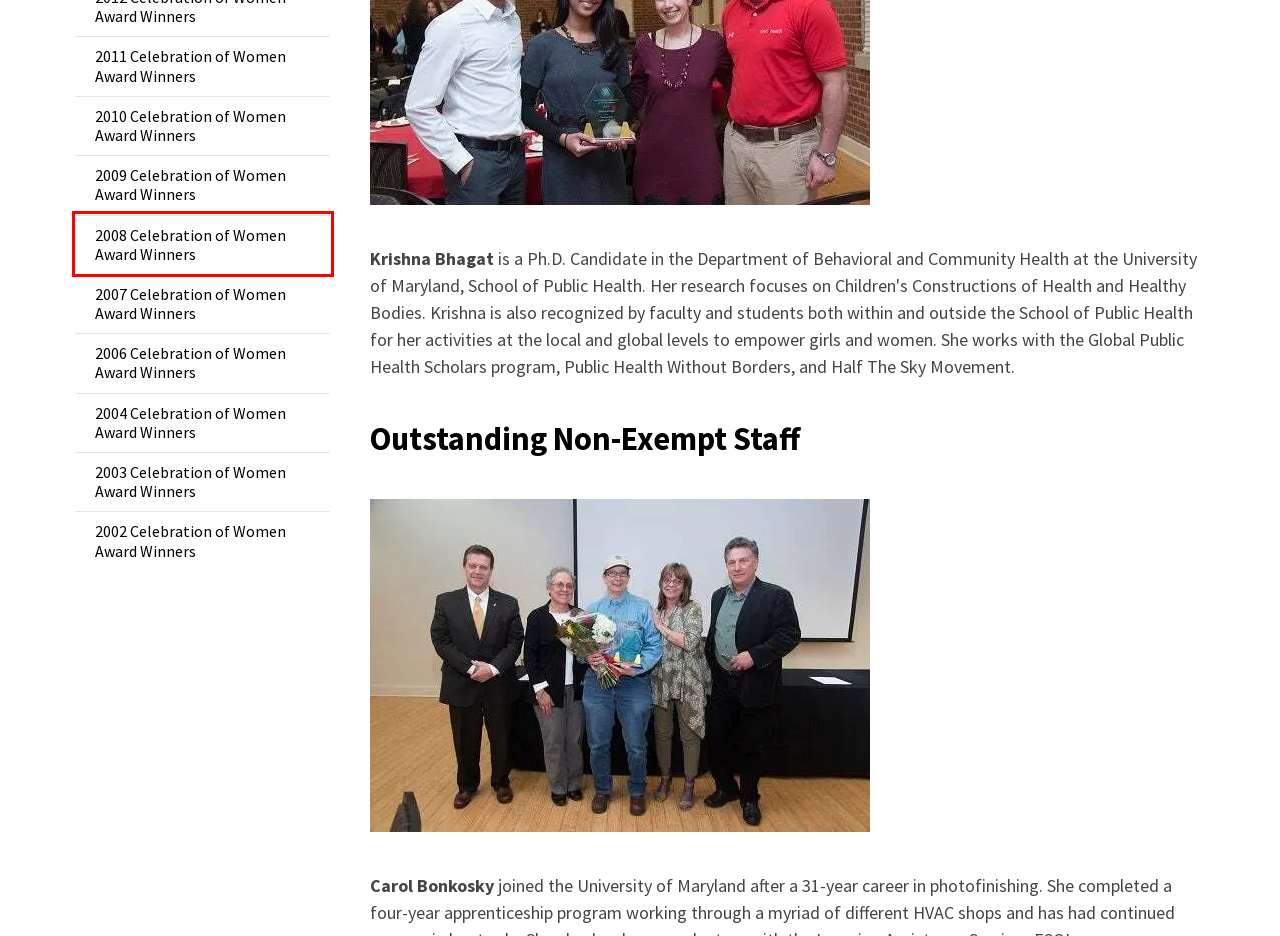Observe the provided screenshot of a webpage that has a red rectangle bounding box. Determine the webpage description that best matches the new webpage after clicking the element inside the red bounding box. Here are the candidates:
A. Darryll J. Pines | Office of the President
B. Home | Office of the President
C. 2017 Celebration of Women Award Winners | Office of the President
D. Communications | Office of the President
E. 2022 Celebration of Women Award Winners | Office of the President
F. Administration | Office of the President
G. 2008 Celebration of Women Award Winners | Office of the President
H. Web Accessibility | The University of Maryland

G